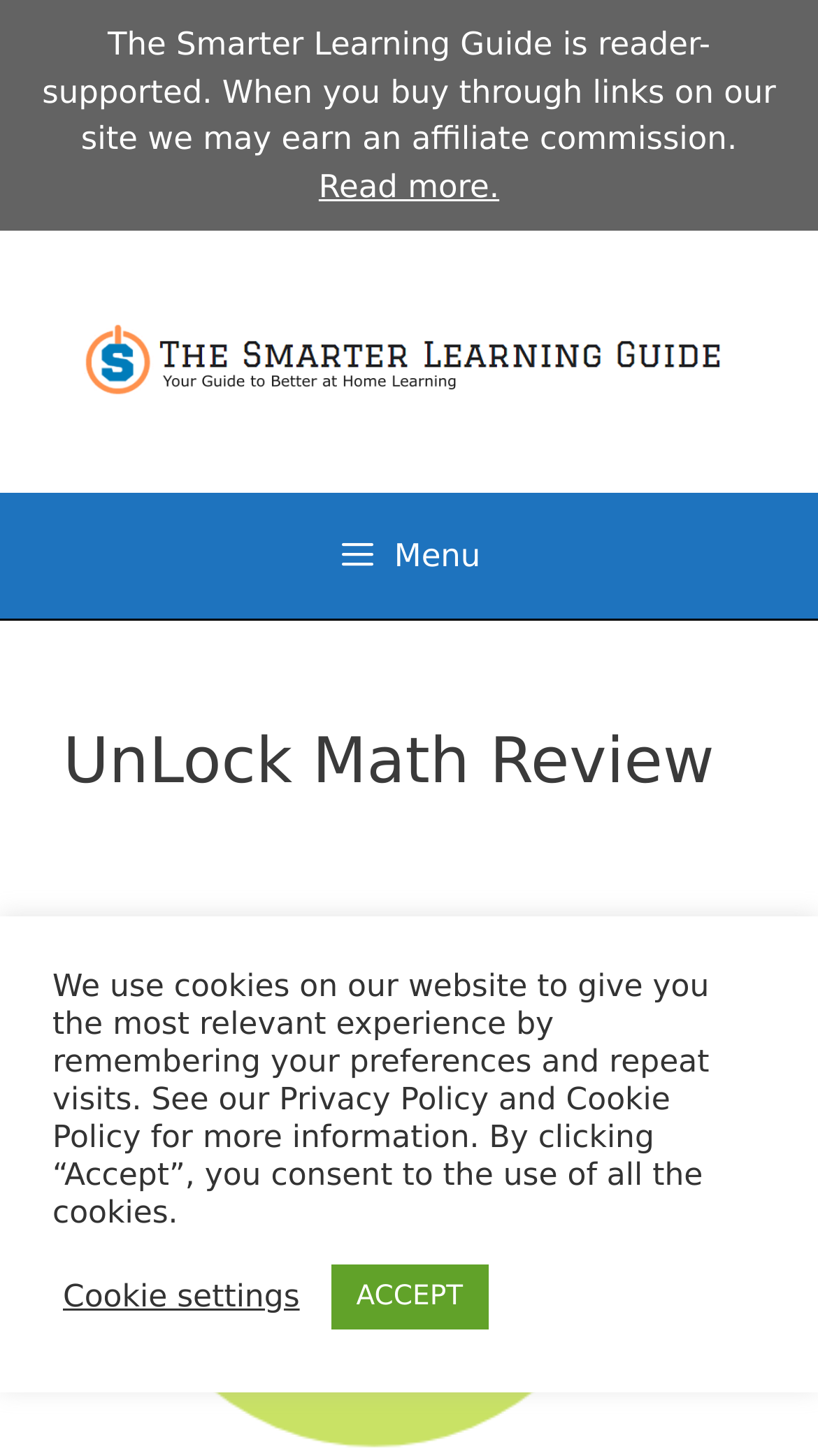Using the details in the image, give a detailed response to the question below:
What is the purpose of the website?

I inferred the purpose of the website by analyzing the heading element 'UnLock Math Review' which suggests that the website is reviewing or discussing UnLock Math, an online homeschool math curriculum.